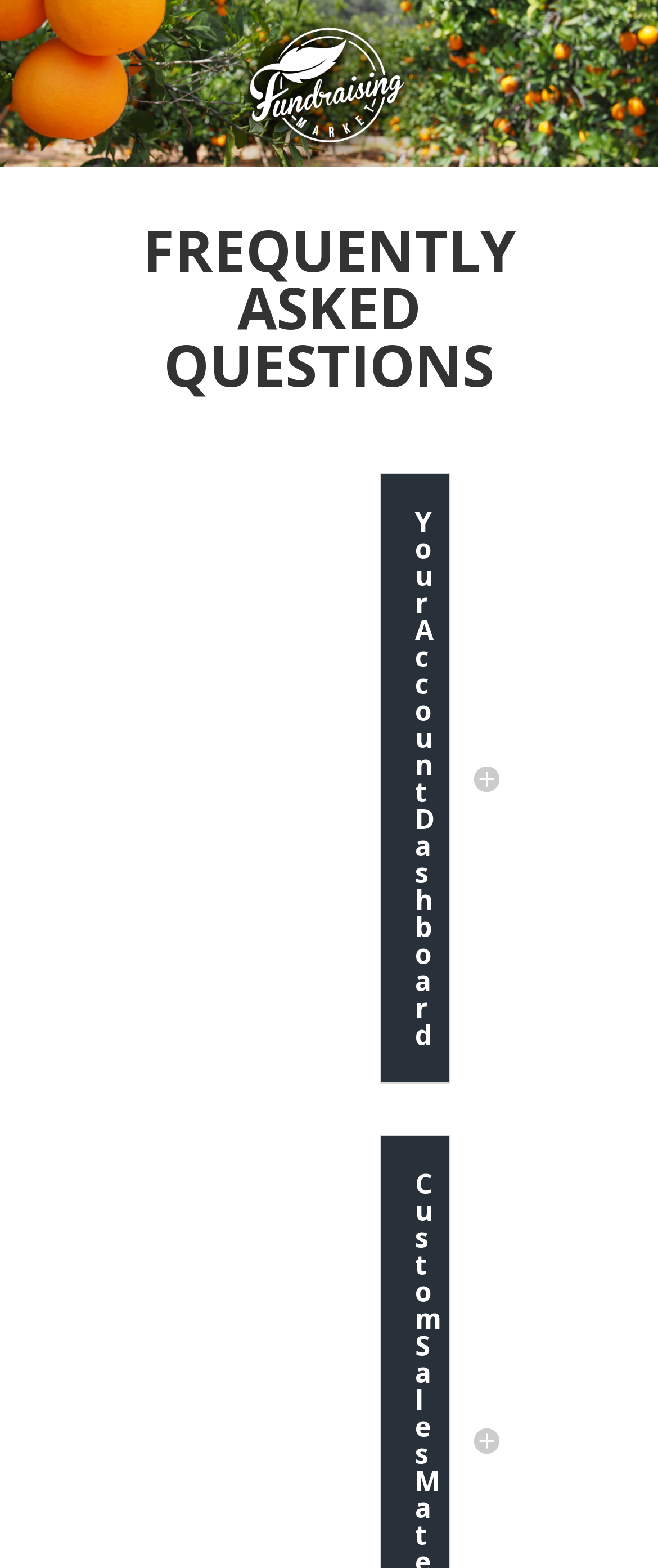Please extract and provide the main headline of the webpage.

FREQUENTLY ASKED QUESTIONS